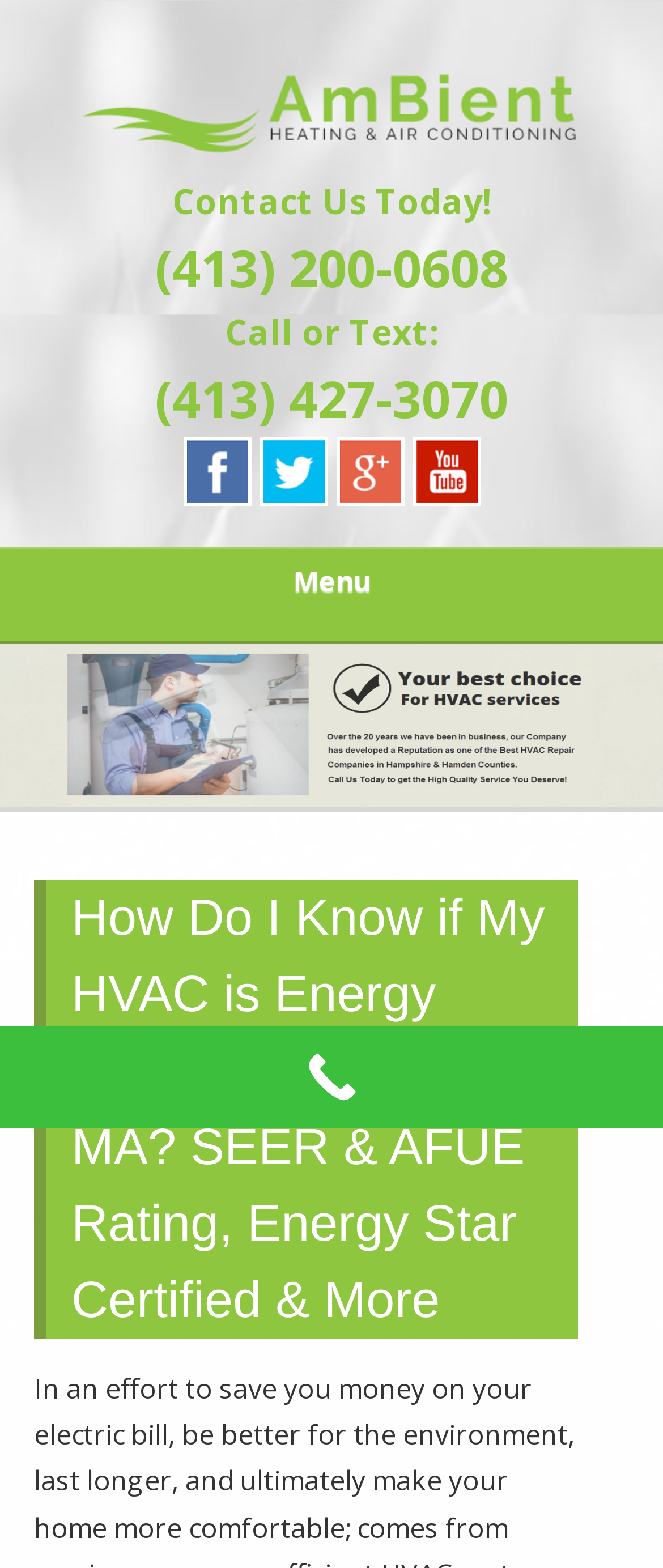What is the purpose of the 'Call Now Button'?
Using the screenshot, give a one-word or short phrase answer.

To call the company